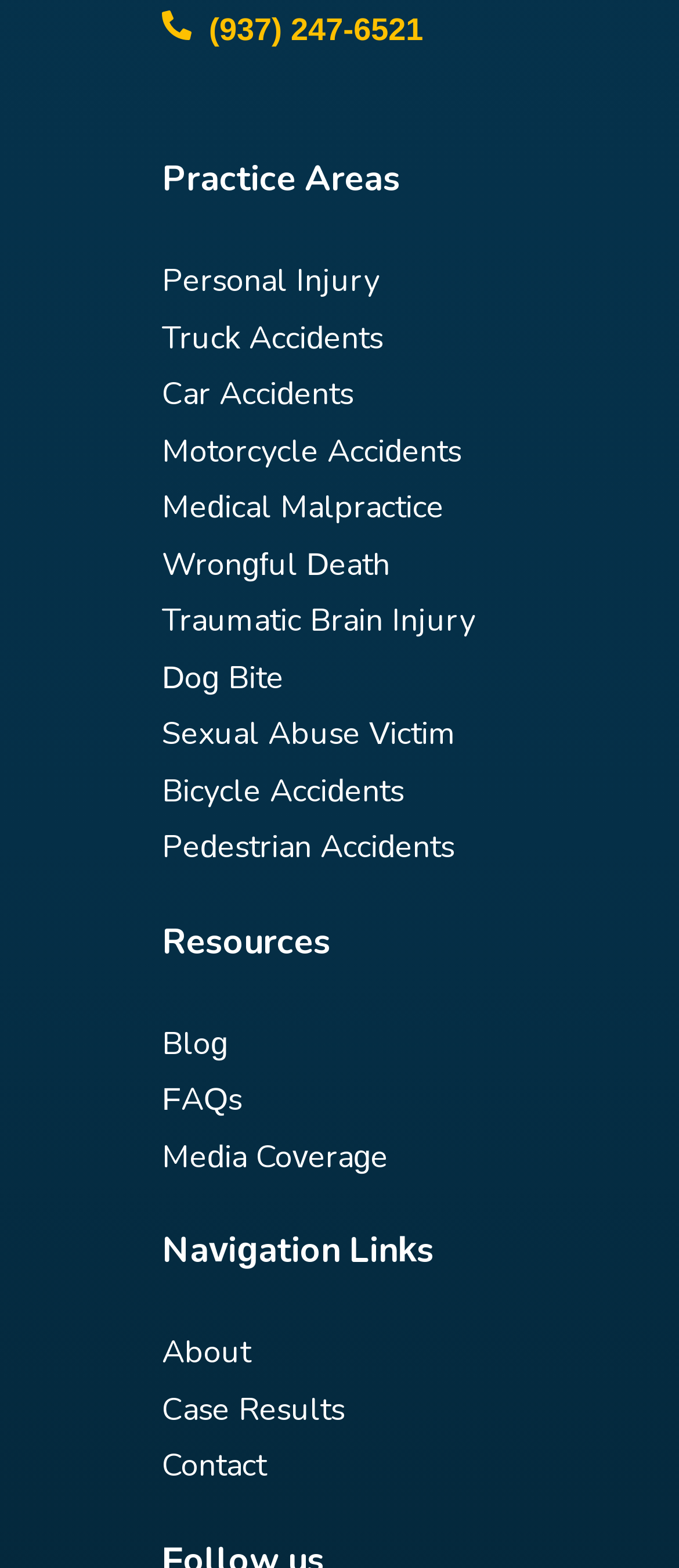What is the first link listed under 'Practice Areas'?
Refer to the image and offer an in-depth and detailed answer to the question.

The first link listed under 'Practice Areas' is 'Personal Injury', which has bounding box coordinates [0.238, 0.166, 0.559, 0.192].